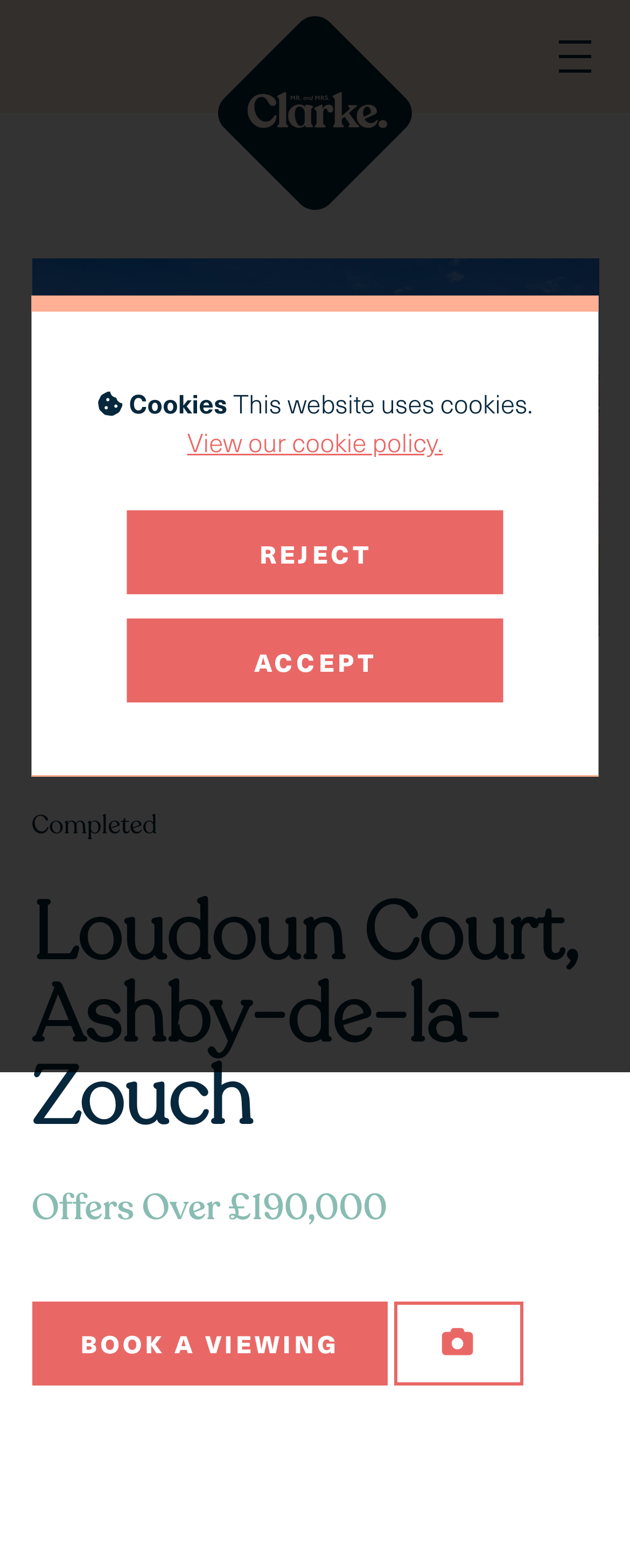Determine the webpage's heading and output its text content.

Loudoun Court, Ashby-de-la-Zouch